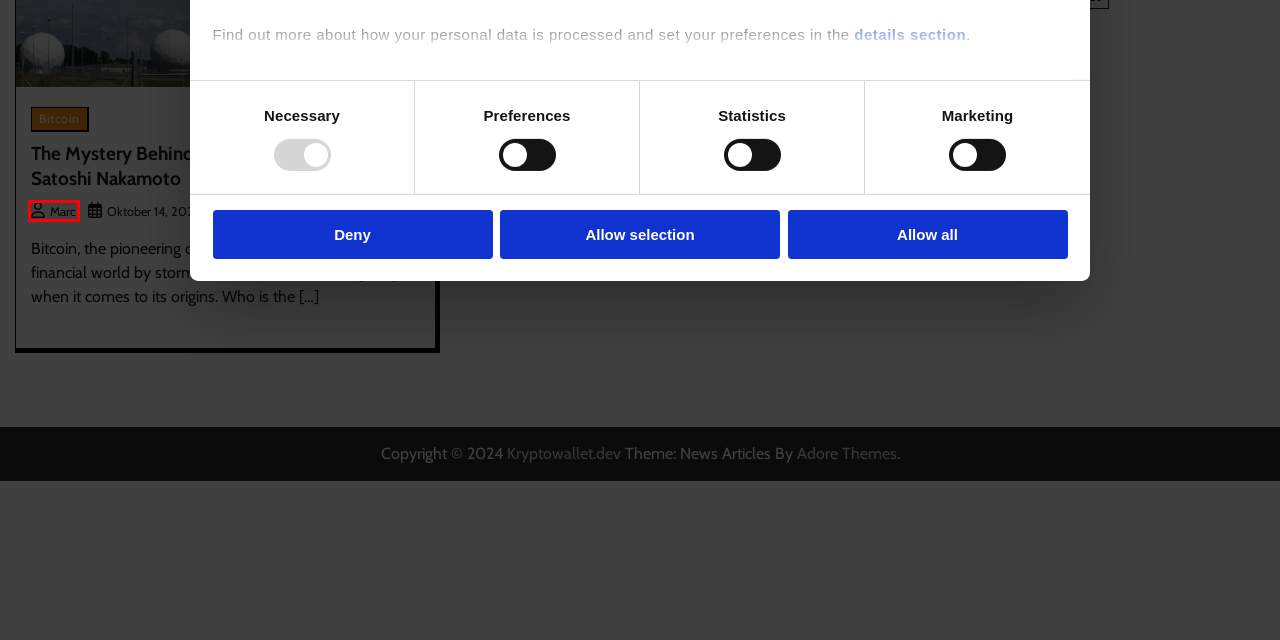Analyze the given webpage screenshot and identify the UI element within the red bounding box. Select the webpage description that best matches what you expect the new webpage to look like after clicking the element. Here are the candidates:
A. Contact - Kryptowallet.dev
B. prices - Kryptowallet.dev
C. PoA - Kryptowallet.dev
D. trading - Kryptowallet.dev
E. The Mystery Behind Bitcoin’s Origin: Unmasking Satoshi Nakamoto - Kryptowallet.dev
F. Geschützt: Interview - Kryptowallet.dev
G. Marc - Kryptowallet.dev
H. Adore Themes – Market Place for WordPress Themes

G